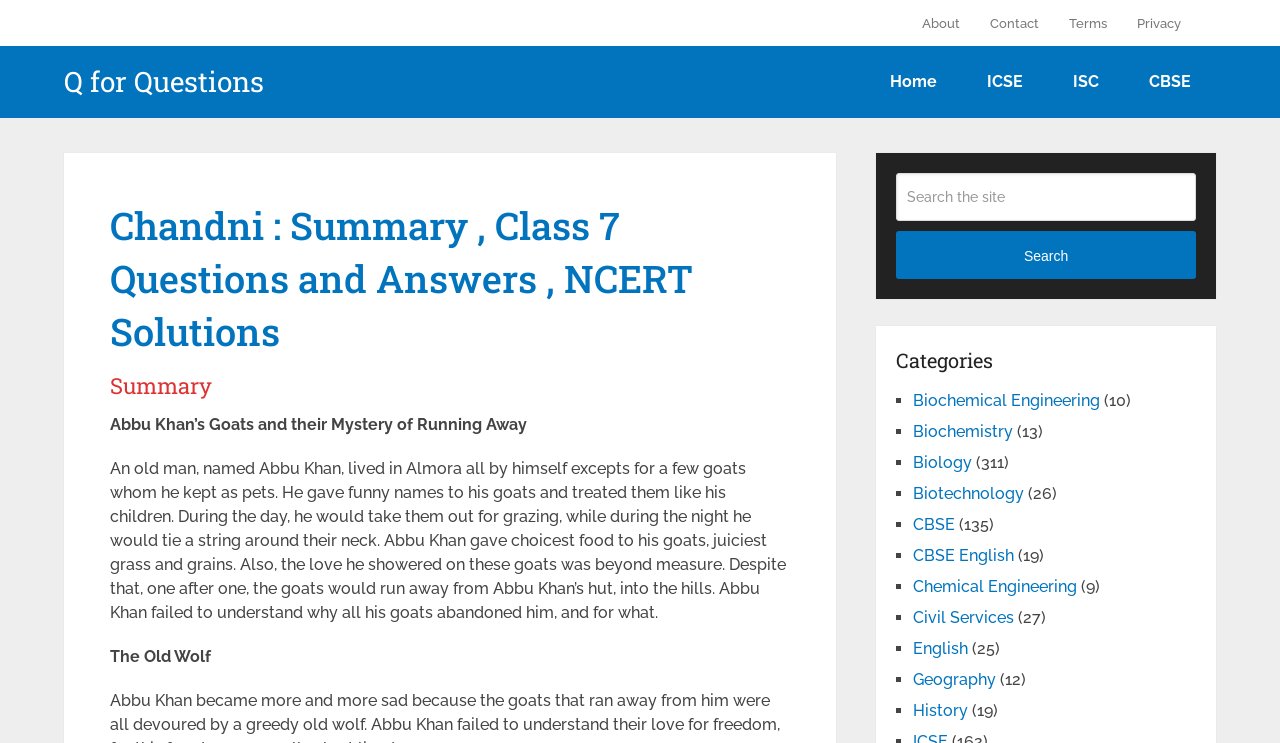Determine the bounding box coordinates for the UI element described. Format the coordinates as (top-left x, top-left y, bottom-right x, bottom-right y) and ensure all values are between 0 and 1. Element description: CBSE English

[0.713, 0.735, 0.792, 0.76]